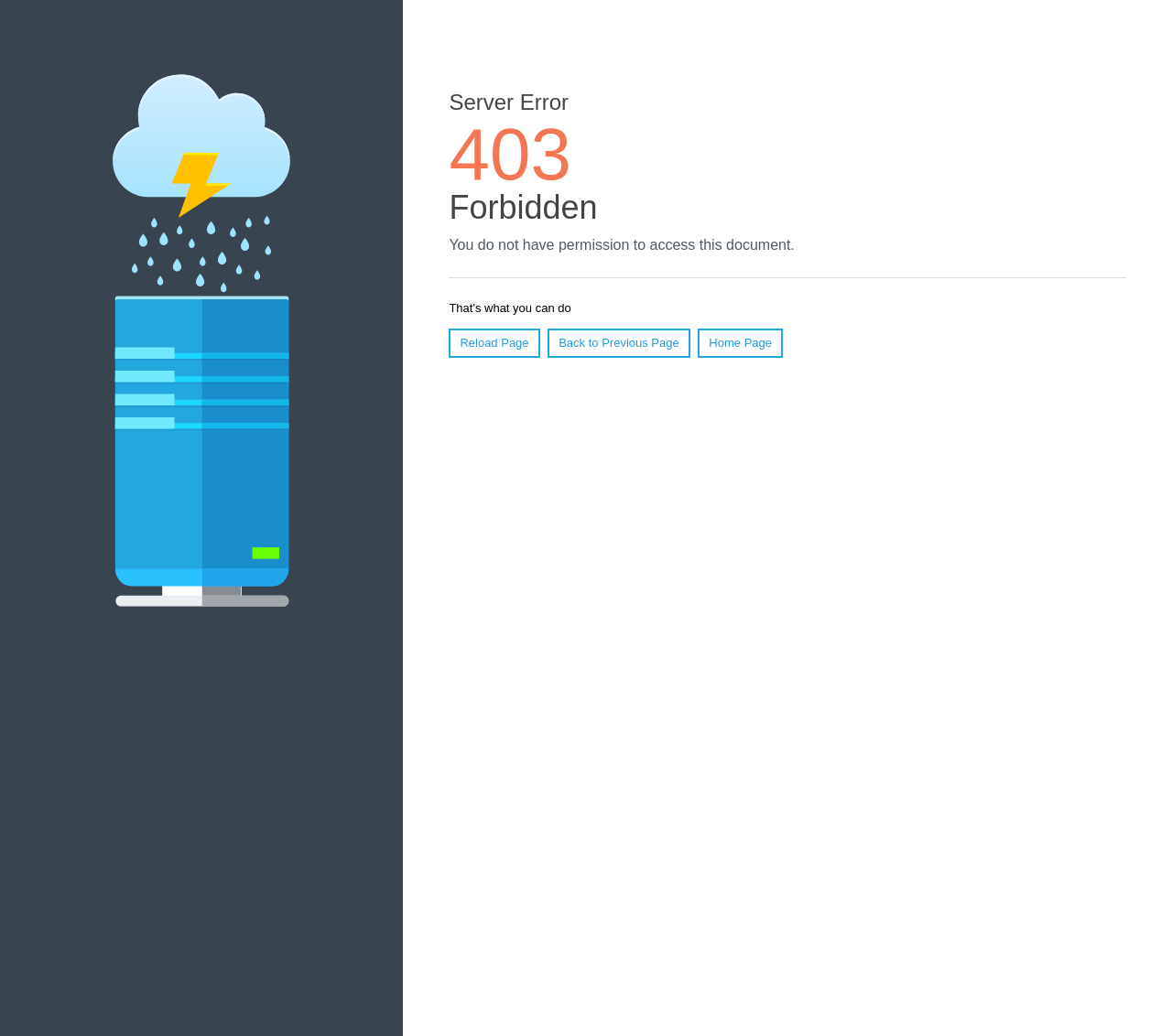Provide a one-word or short-phrase answer to the question:
What is the reason for the error?

No permission